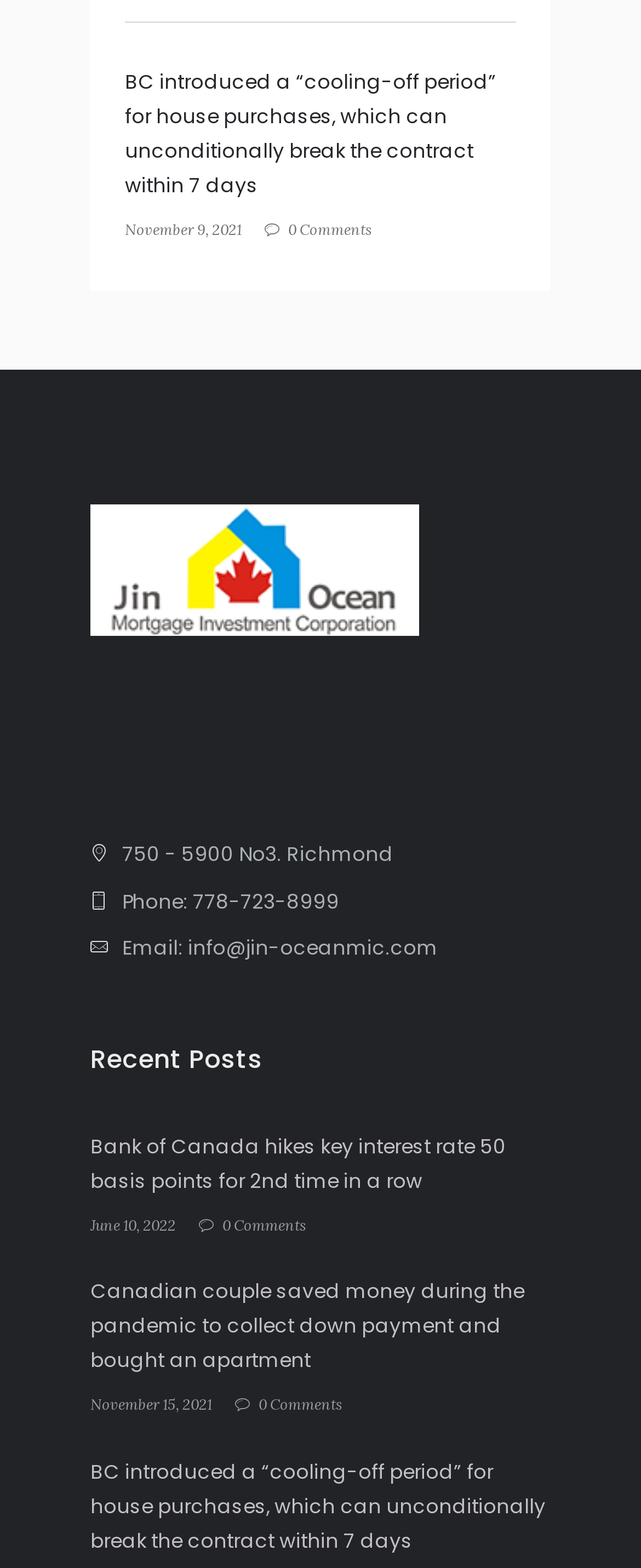How many comments are there on the first article?
Look at the image and answer with only one word or phrase.

0